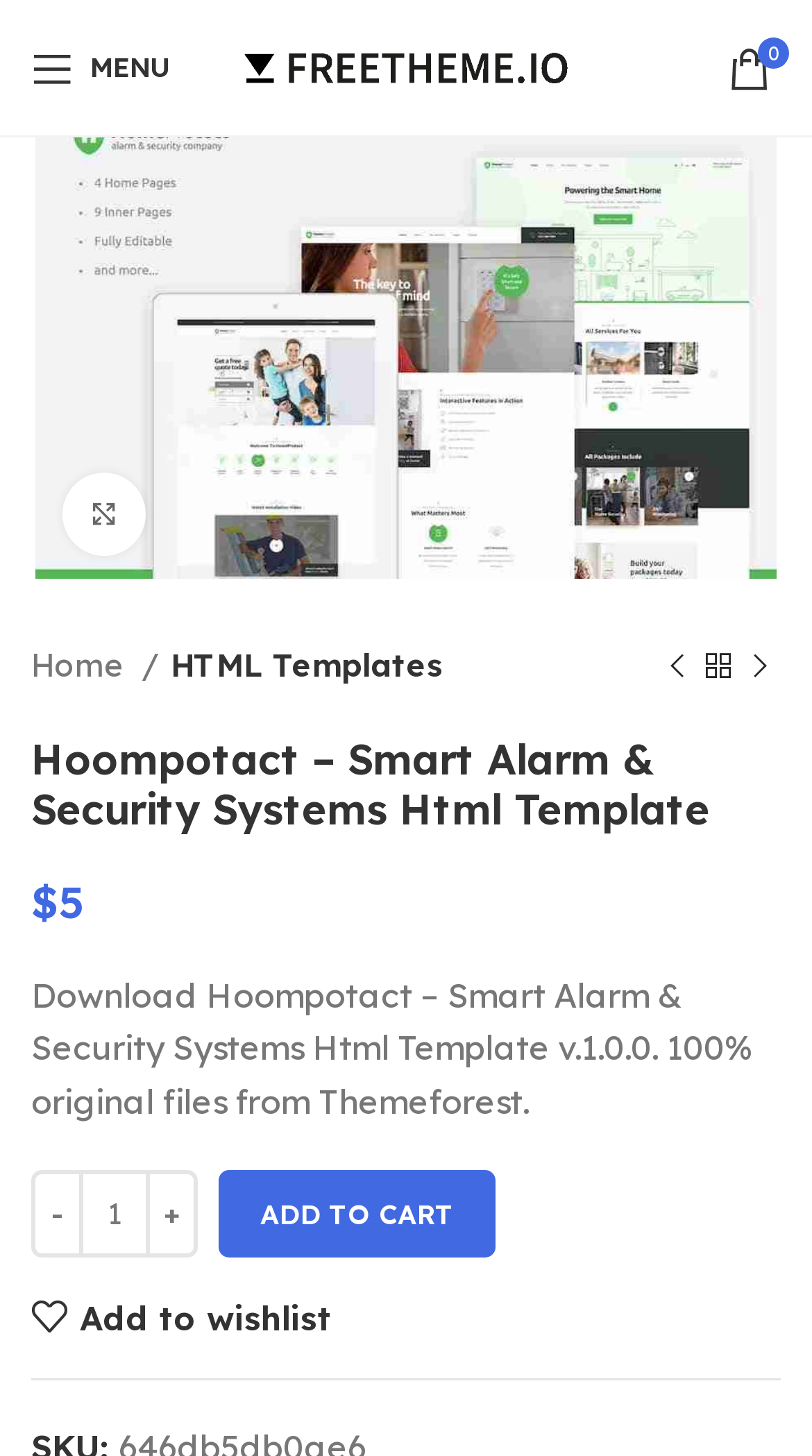Please identify the bounding box coordinates of the clickable element to fulfill the following instruction: "Download the template". The coordinates should be four float numbers between 0 and 1, i.e., [left, top, right, bottom].

[0.038, 0.669, 0.928, 0.77]